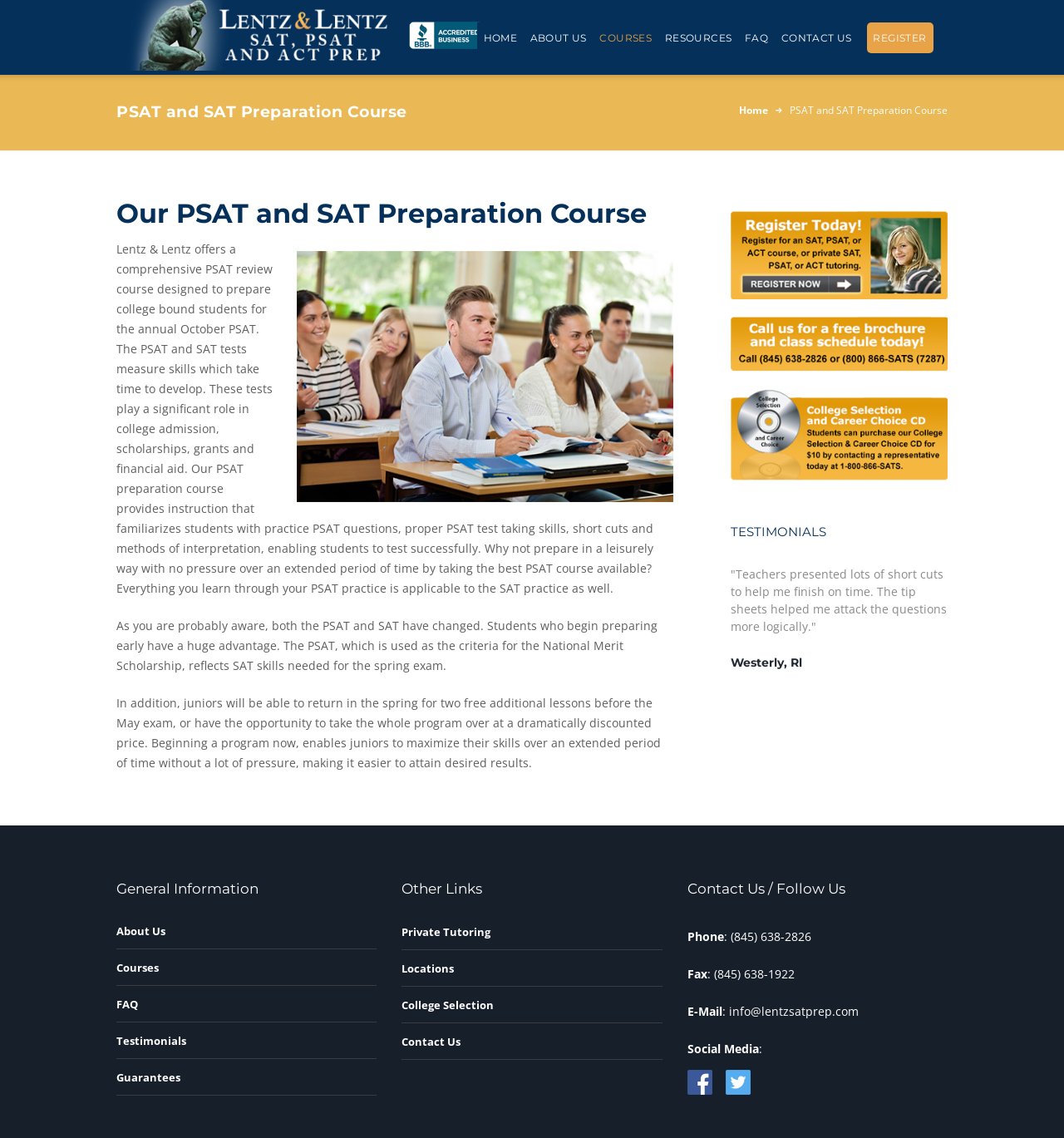Locate the bounding box coordinates of the element you need to click to accomplish the task described by this instruction: "Click COURSES".

[0.558, 0.02, 0.619, 0.047]